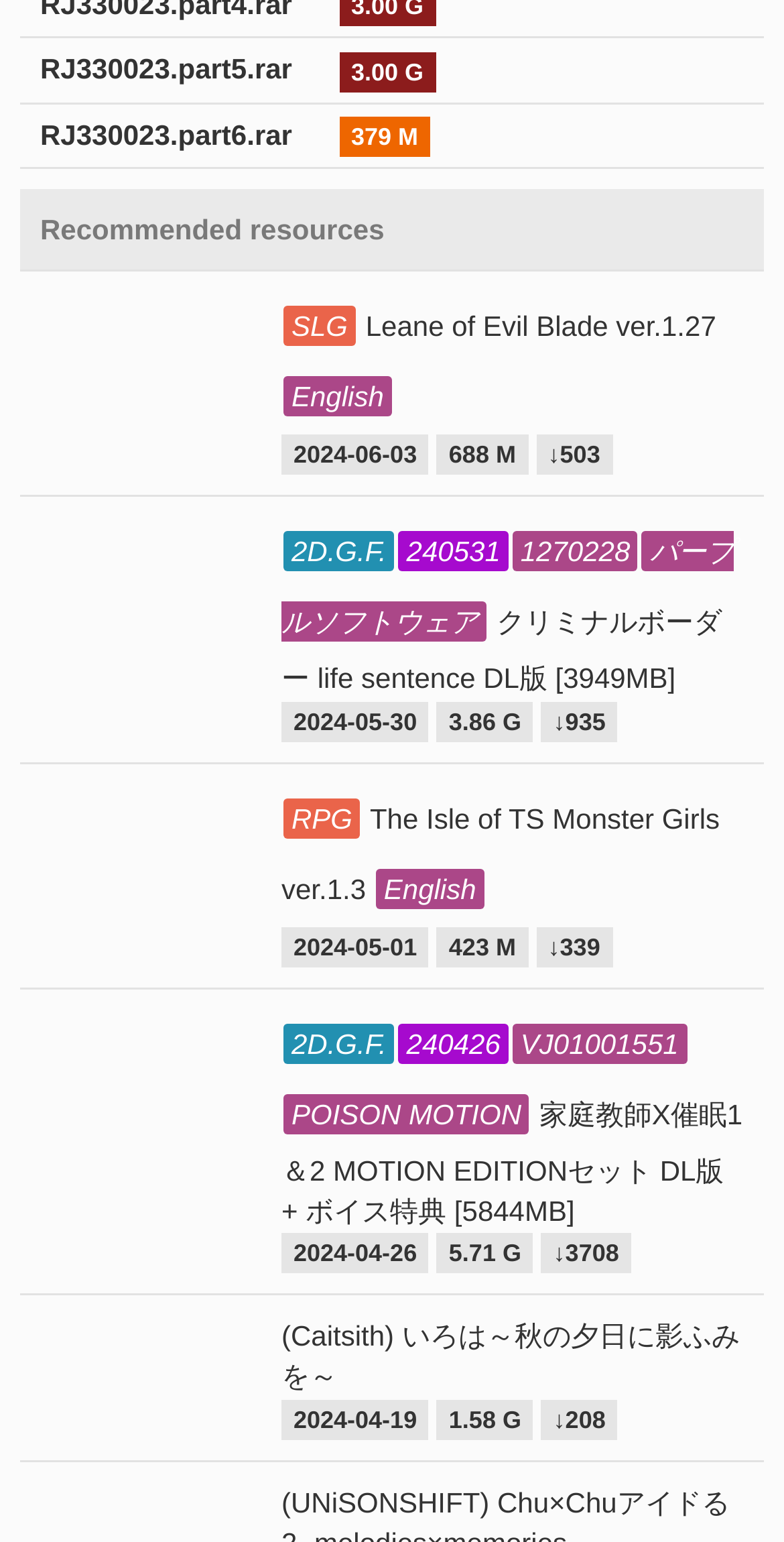Please identify the bounding box coordinates of the area I need to click to accomplish the following instruction: "Download (Caitsith) いろは～秋の夕日に影ふみを～".

[0.359, 0.856, 0.943, 0.903]